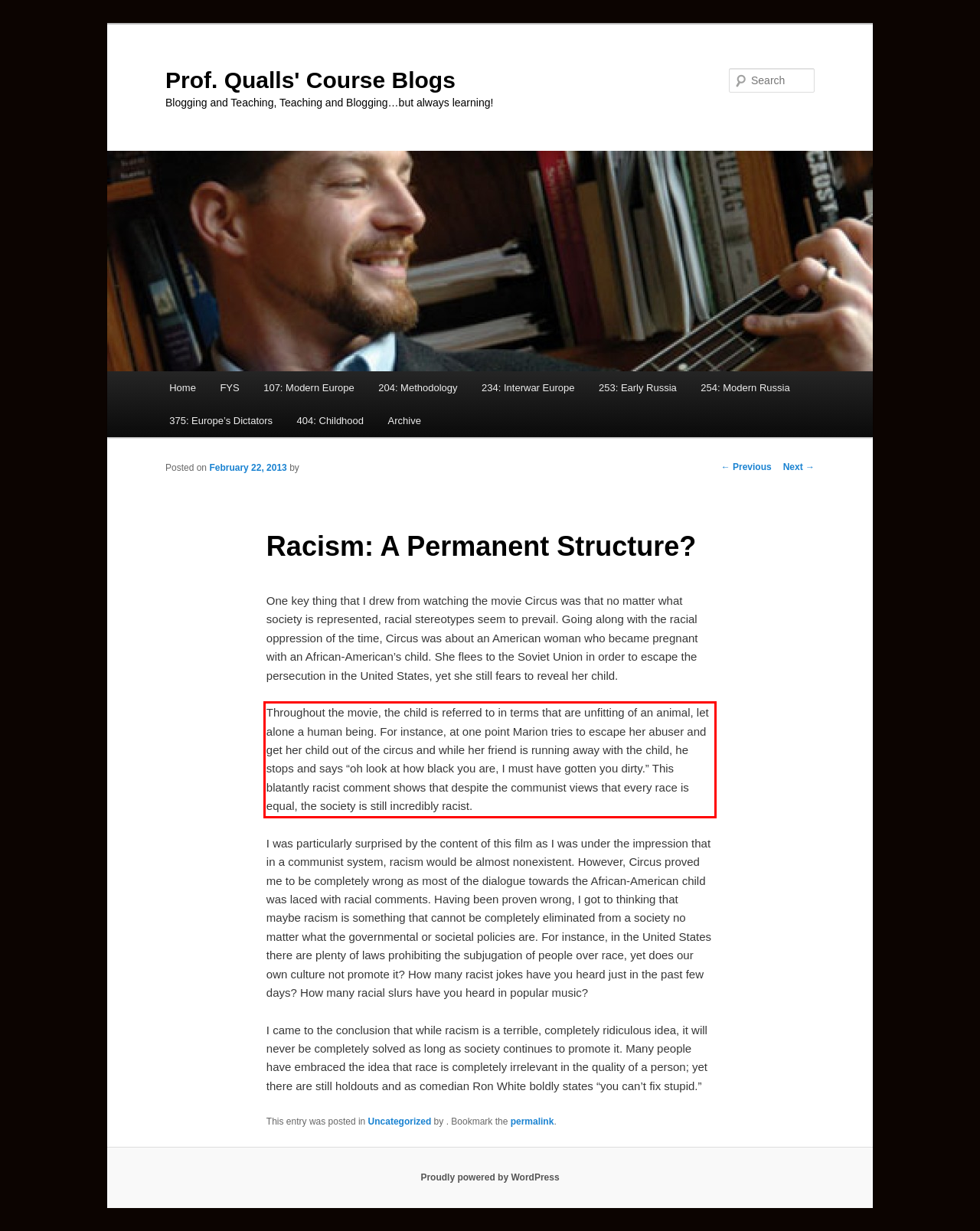Given a screenshot of a webpage containing a red rectangle bounding box, extract and provide the text content found within the red bounding box.

Throughout the movie, the child is referred to in terms that are unfitting of an animal, let alone a human being. For instance, at one point Marion tries to escape her abuser and get her child out of the circus and while her friend is running away with the child, he stops and says “oh look at how black you are, I must have gotten you dirty.” This blatantly racist comment shows that despite the communist views that every race is equal, the society is still incredibly racist.